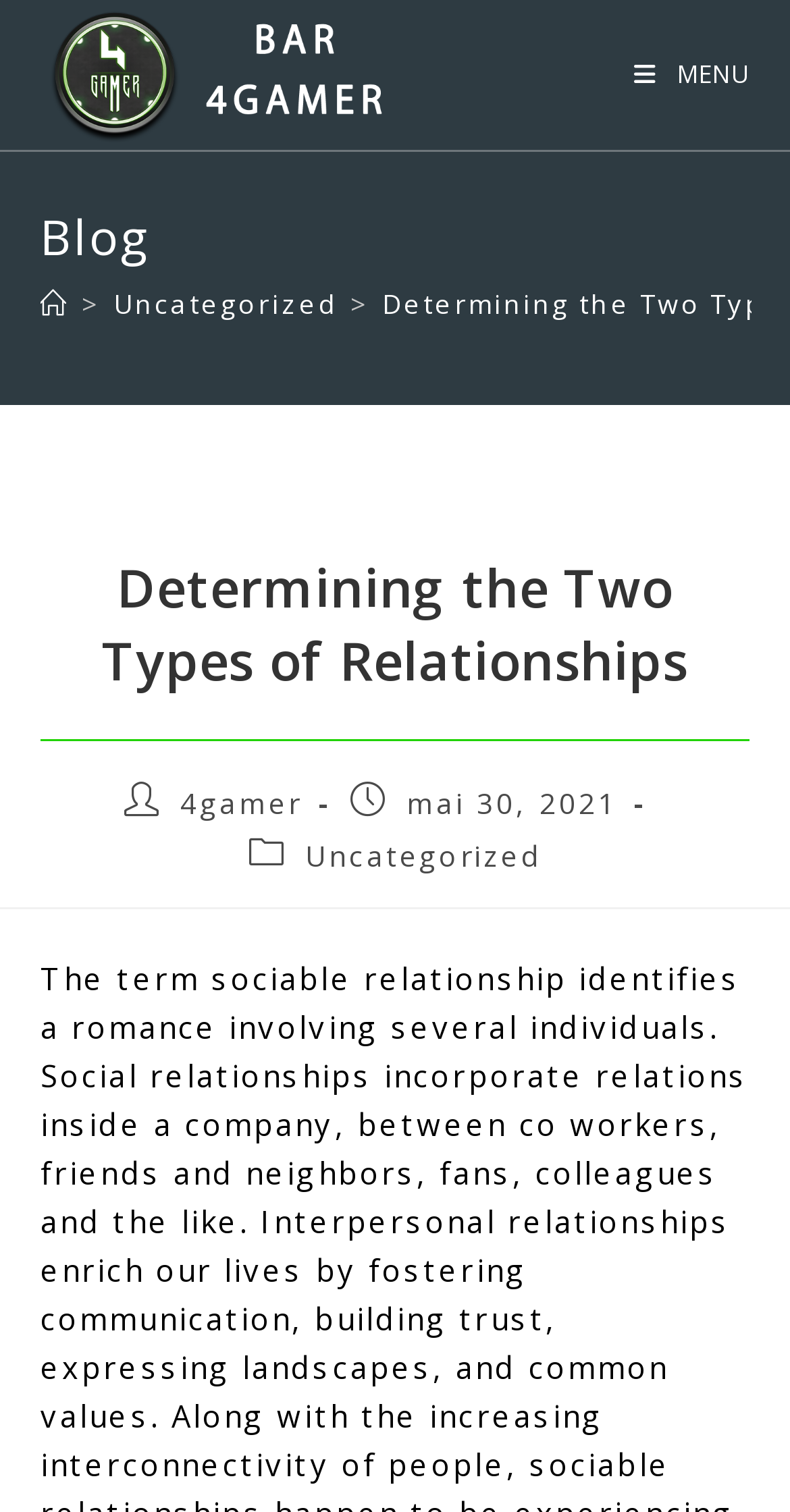Please provide a comprehensive answer to the question below using the information from the image: What is the category of the post?

I found the answer by looking at the section below the post title, where I saw a text 'Post category:' followed by a link with the text 'Uncategorized', indicating that it is the category of the post.